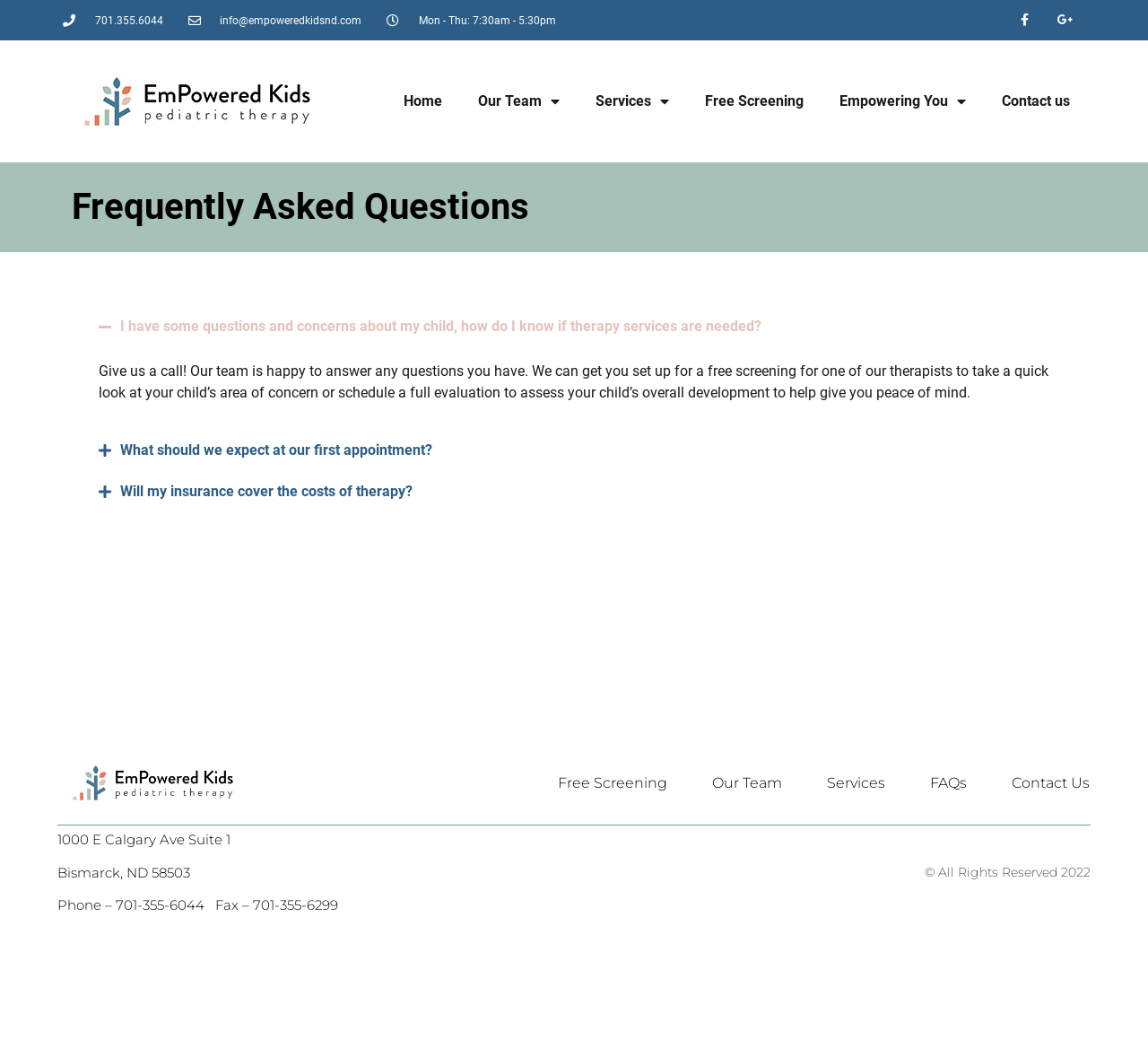What is the phone number of EmPowered Kids?
Look at the image and respond with a one-word or short-phrase answer.

701-355-6044